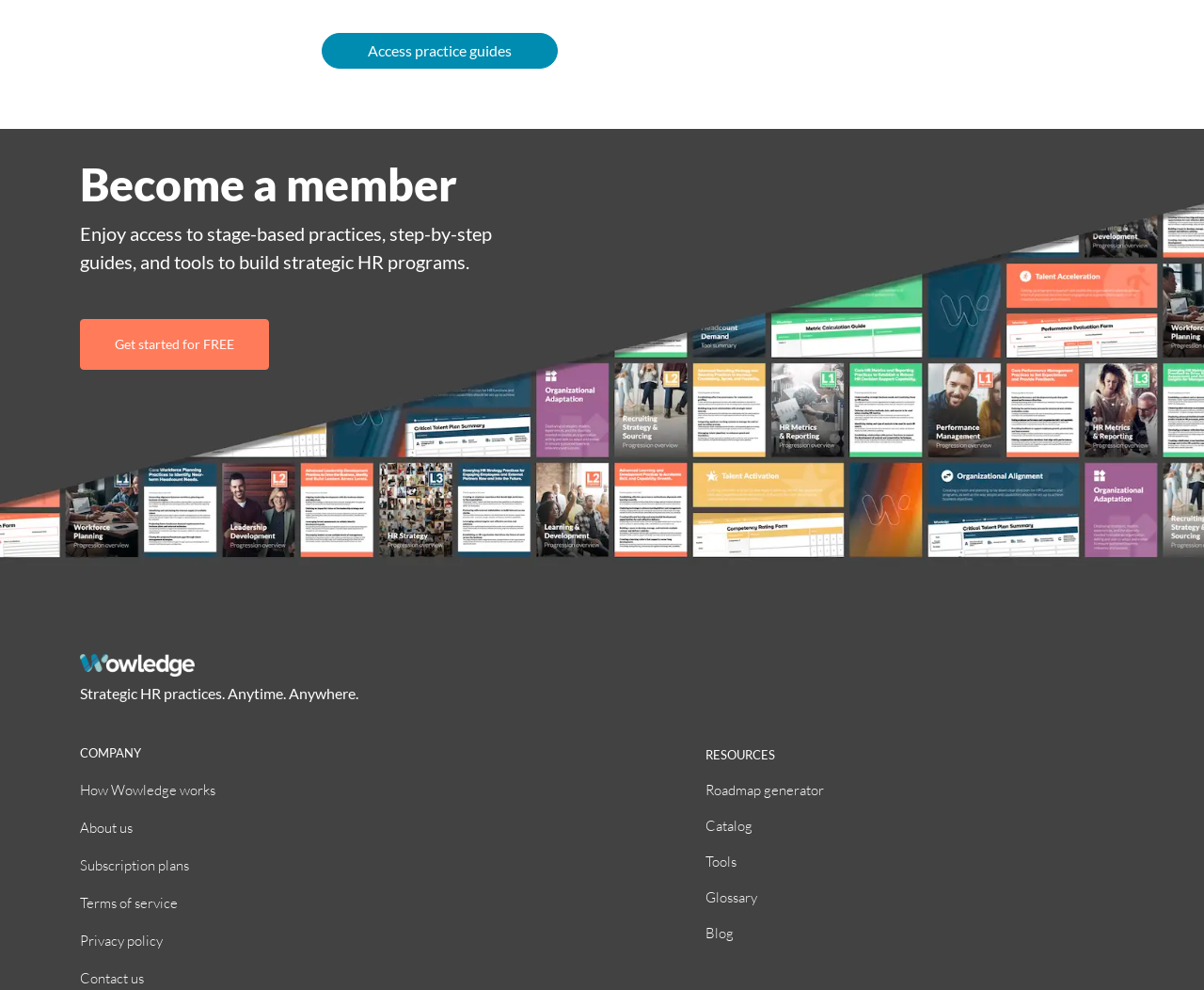Using the image as a reference, answer the following question in as much detail as possible:
What is the main benefit of becoming a member?

The webpage mentions 'Become a member' and describes the benefits as 'Enjoy access to stage-based practices, step-by-step guides, and tools to build strategic HR programs.' Therefore, the main benefit of becoming a member is access to stage-based practices.